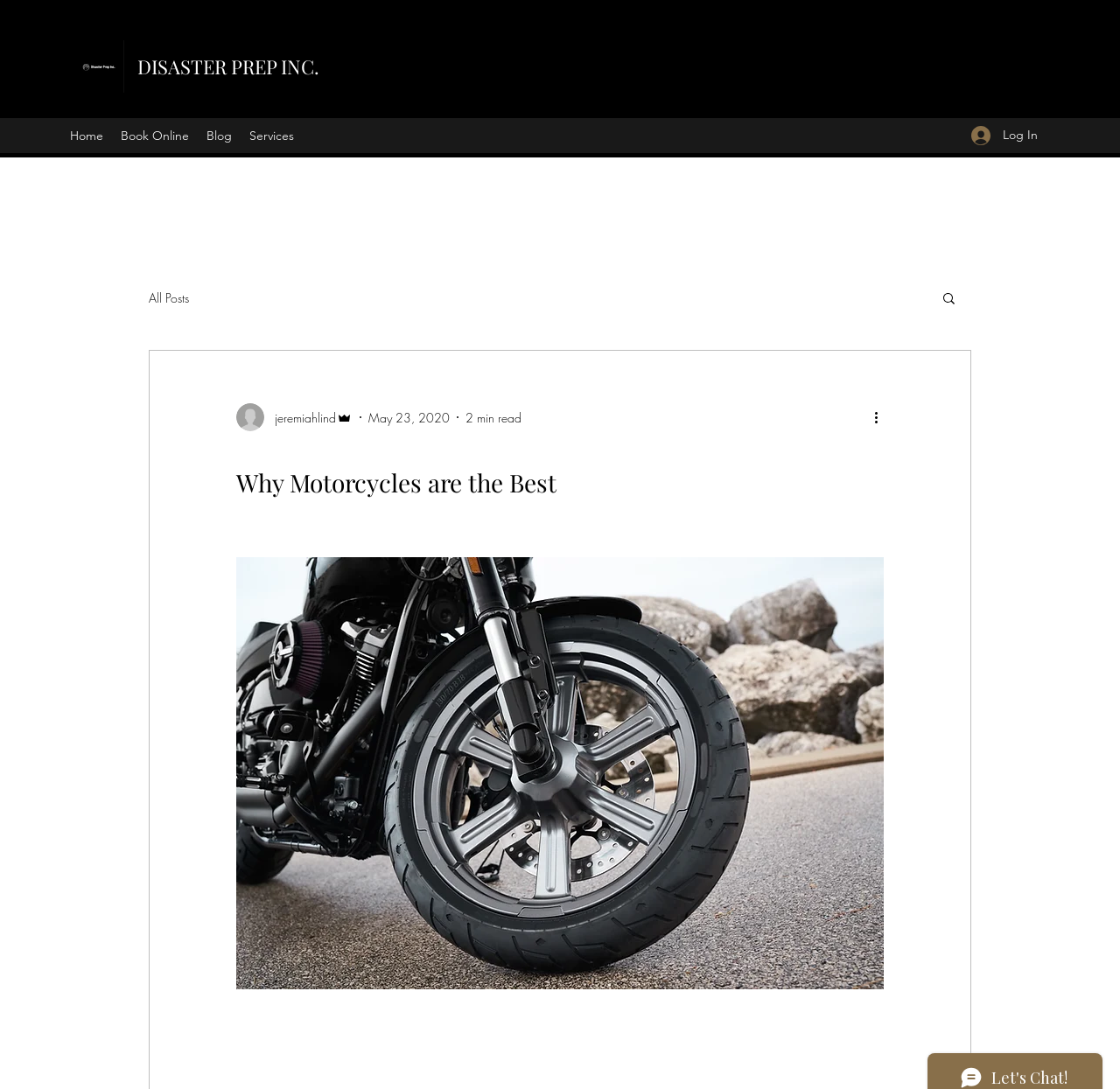Look at the image and give a detailed response to the following question: What is the logo of the website?

The logo of the website is 'DISASTER PREP INC.' which can be found in the top-left corner of the webpage, indicated by the link element with the text 'DISASTER PREP INC.' and bounding box coordinates [0.123, 0.049, 0.285, 0.073].